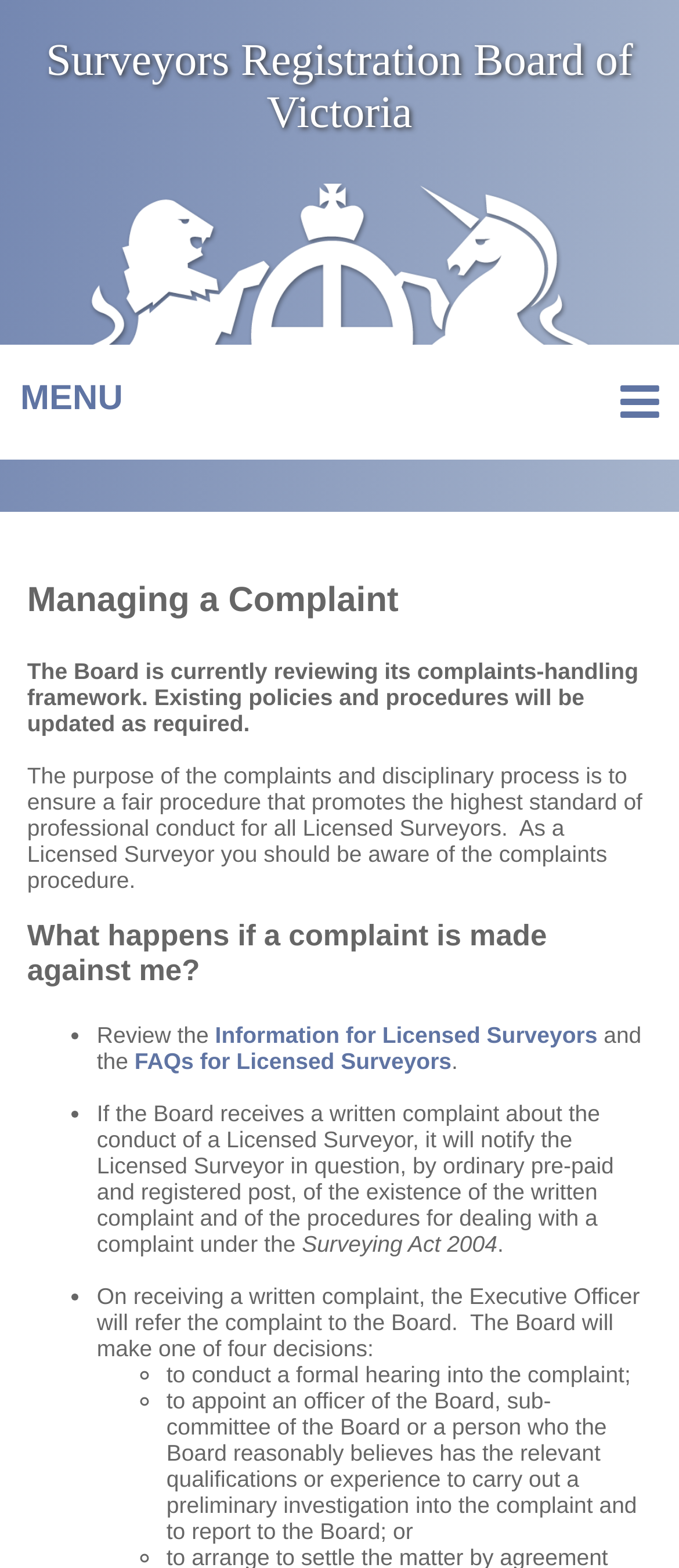Determine the bounding box coordinates for the UI element with the following description: "Buymixtapes Blog". The coordinates should be four float numbers between 0 and 1, represented as [left, top, right, bottom].

None